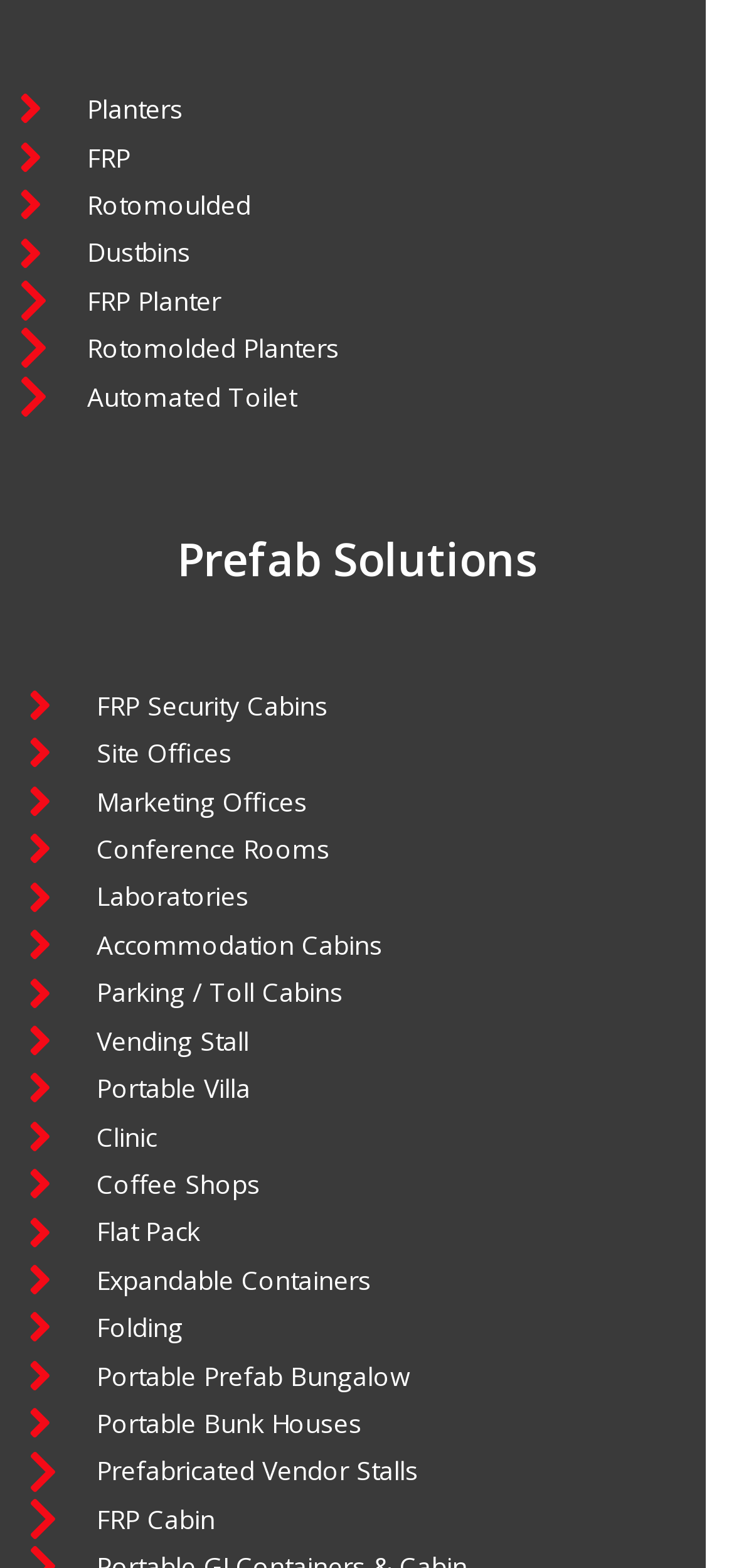Locate the bounding box of the user interface element based on this description: "Schedule a Free Consultation".

None